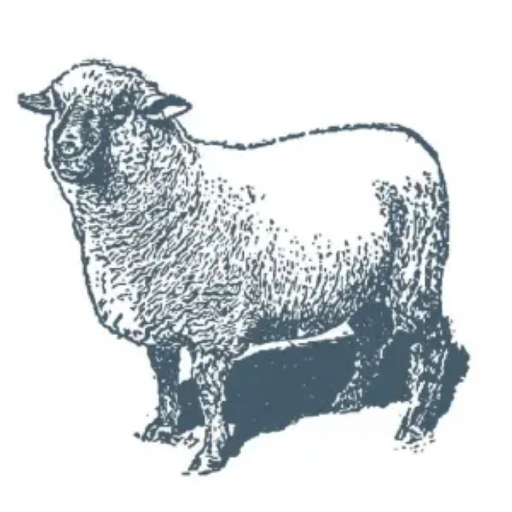Detail every aspect of the image in your description.

The image depicts a stylized sheep, characterized by its rounded body and thick, fluffy wool coat. The sheep is portrayed in a standing position, showcasing its sturdy legs and slightly turned head, giving it a curious expression. This illustration complements the content of an article titled "Sheep," which is part of a larger collection focused on literary works, including the piece "Pancake by Mary Thompson." The article discusses themes of nature and sentiment, as highlighted by the presence of this sheep image. The illustration's artistic style emphasizes simplicity and texture, making it an engaging visual element for readers.